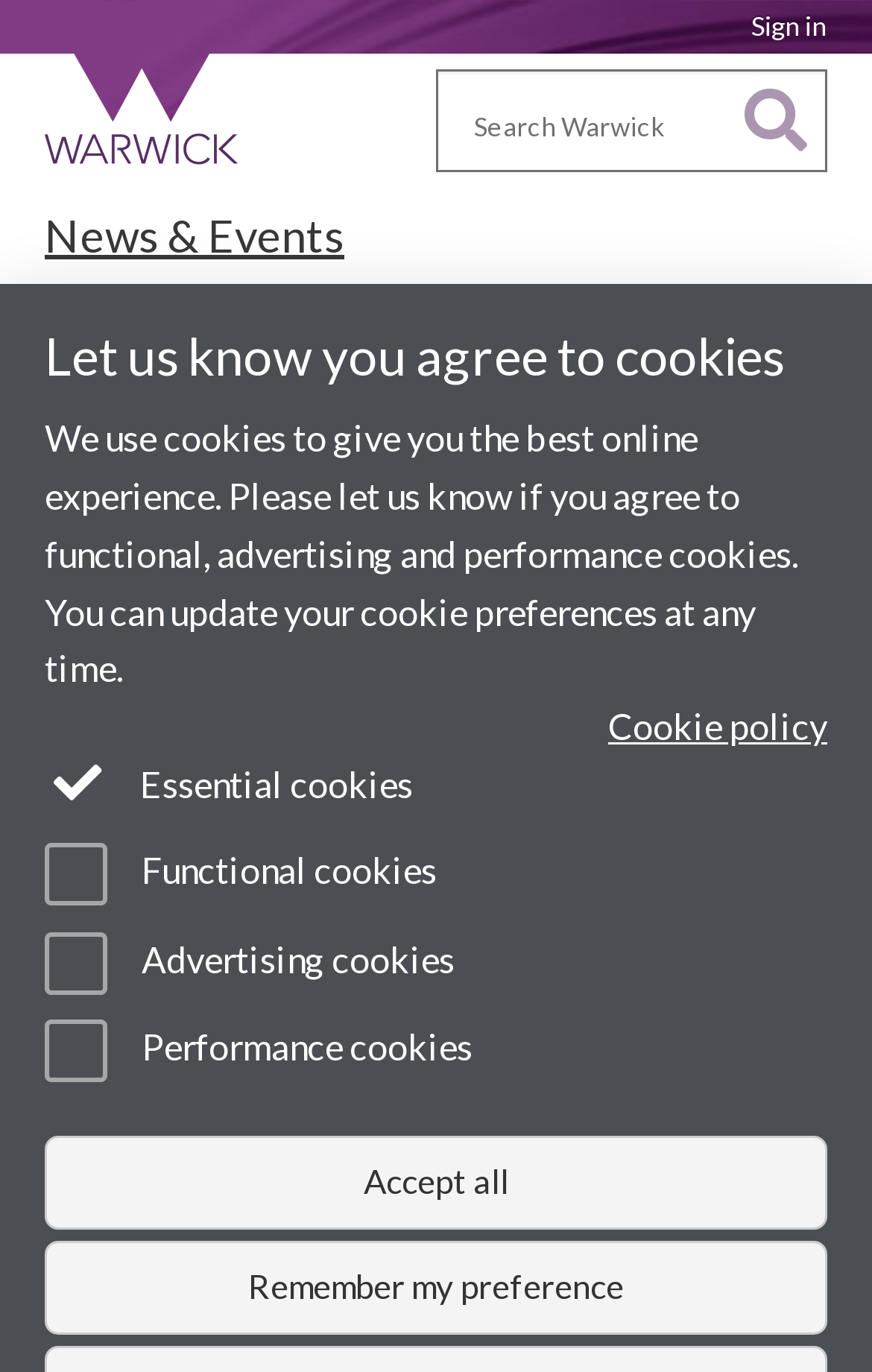Identify the bounding box of the HTML element described here: "Decline". Provide the coordinates as four float numbers between 0 and 1: [left, top, right, bottom].

None